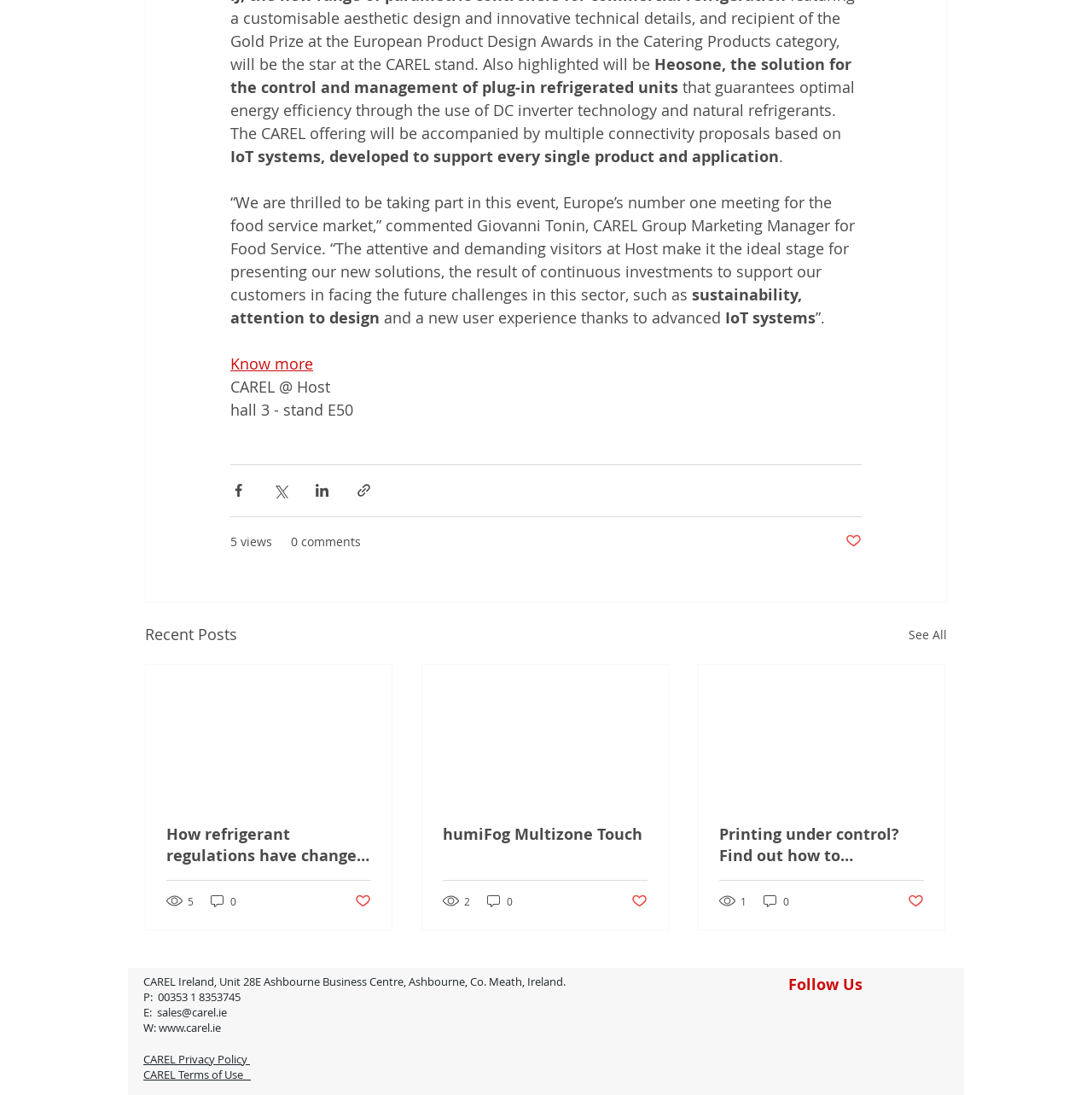Can you find the bounding box coordinates of the area I should click to execute the following instruction: "Click the 'See All' link"?

[0.832, 0.568, 0.867, 0.591]